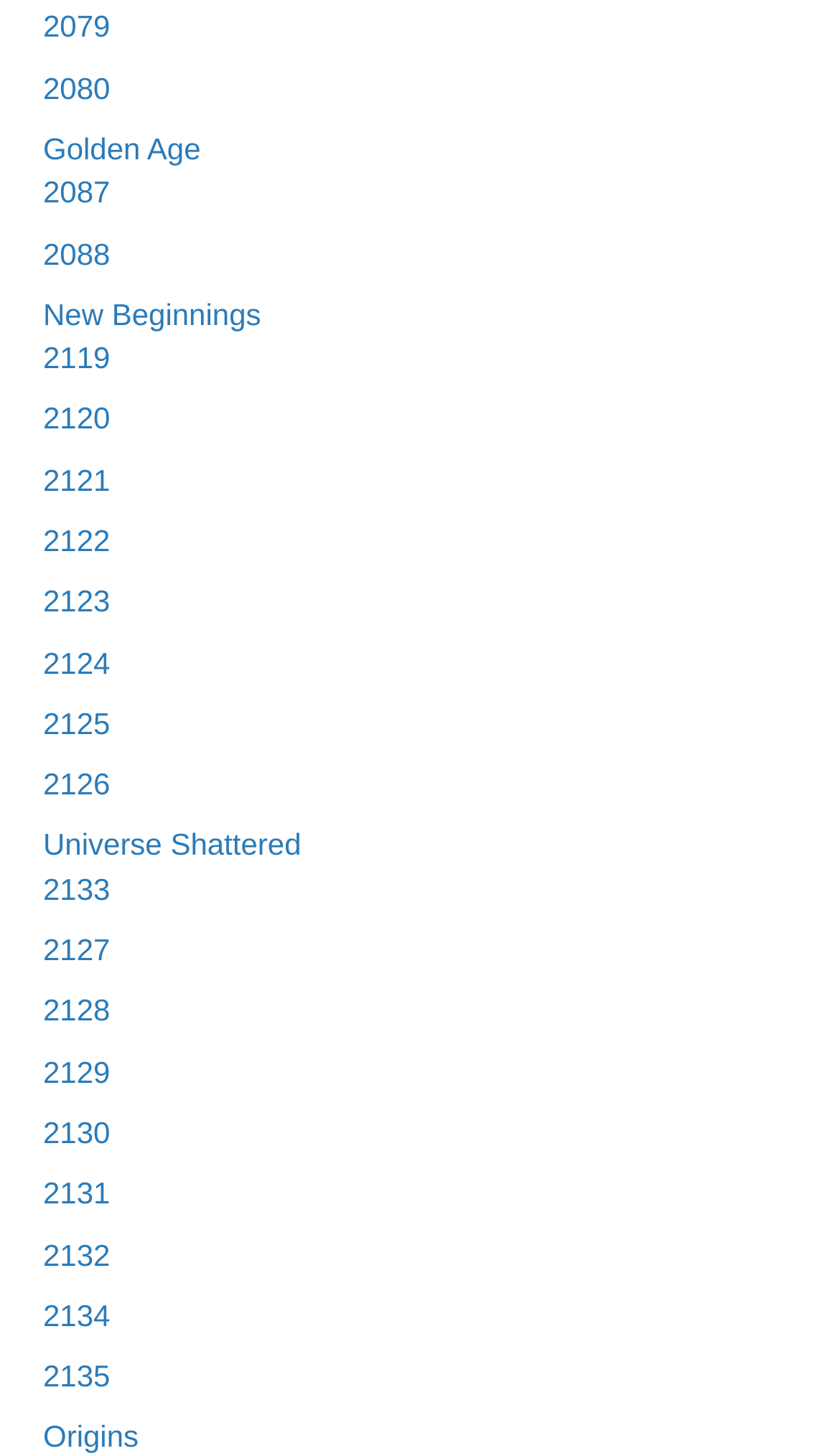Identify the coordinates of the bounding box for the element that must be clicked to accomplish the instruction: "go to Universe Shattered".

[0.051, 0.568, 0.359, 0.592]